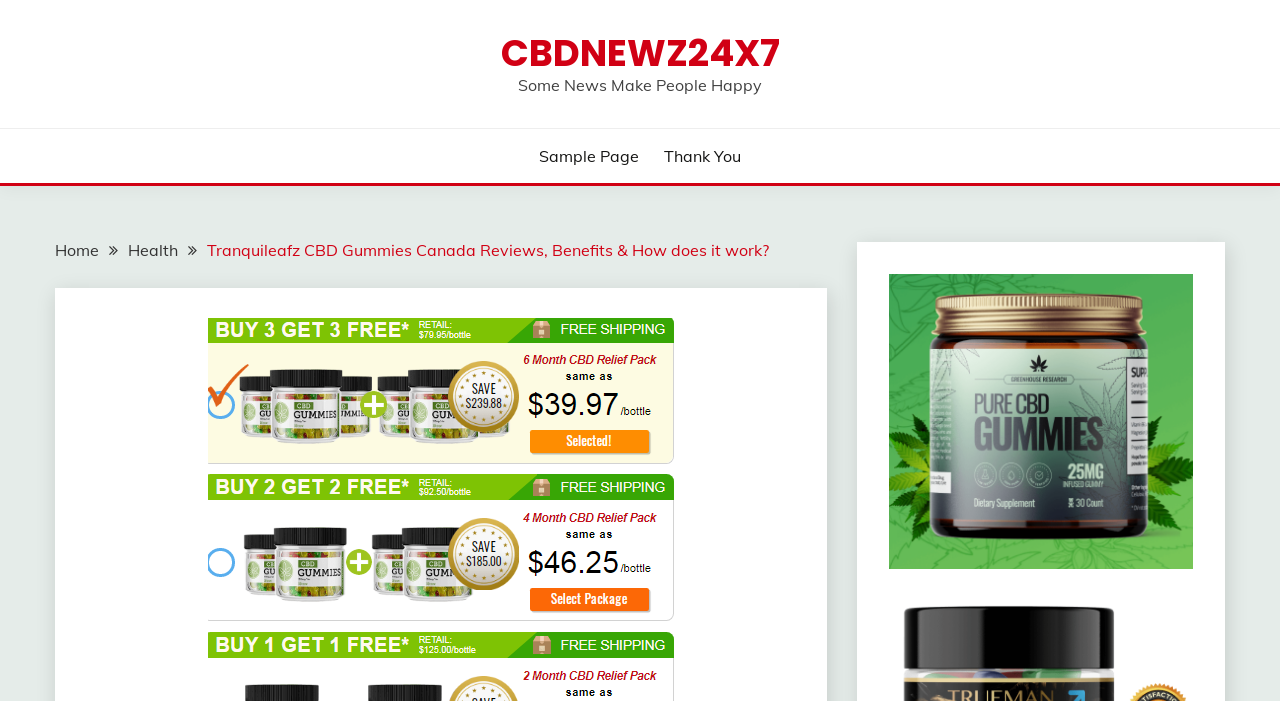Offer a detailed explanation of the webpage layout and contents.

The webpage is about Tranquileafz CBD Gummies, specifically focusing on reviews, benefits, and how it works. At the top, there is a link to "CBDNEWZ24X7" positioned slightly to the right of the center. Below it, there is a static text "Some News Make People Happy" which is centered. 

To the right of the center, there are two links, "Sample Page" and "Thank You", positioned one below the other. 

On the left side, there is a navigation section labeled "Breadcrumbs" which contains three links: "Home", "Health", and the current page "Tranquileafz CBD Gummies Canada Reviews, Benefits & How does it work?". These links are positioned horizontally, with "Home" being the leftmost and the current page being the rightmost.

On the right side, there is a figure, likely an image, which takes up a significant portion of the page. At the bottom of the image, there is a link, but its text is not specified.